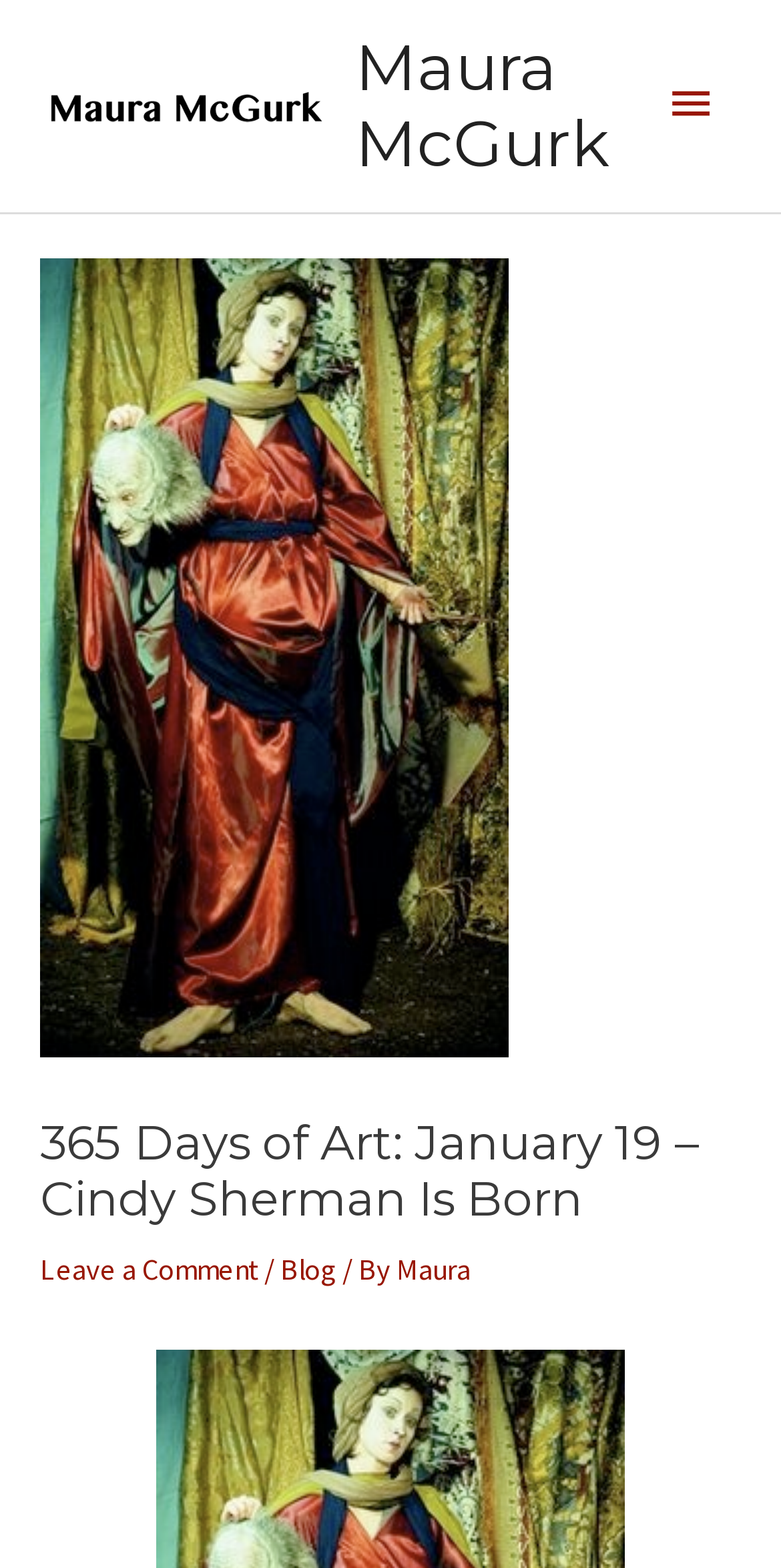Locate and extract the text of the main heading on the webpage.

365 Days of Art: January 19 – Cindy Sherman Is Born